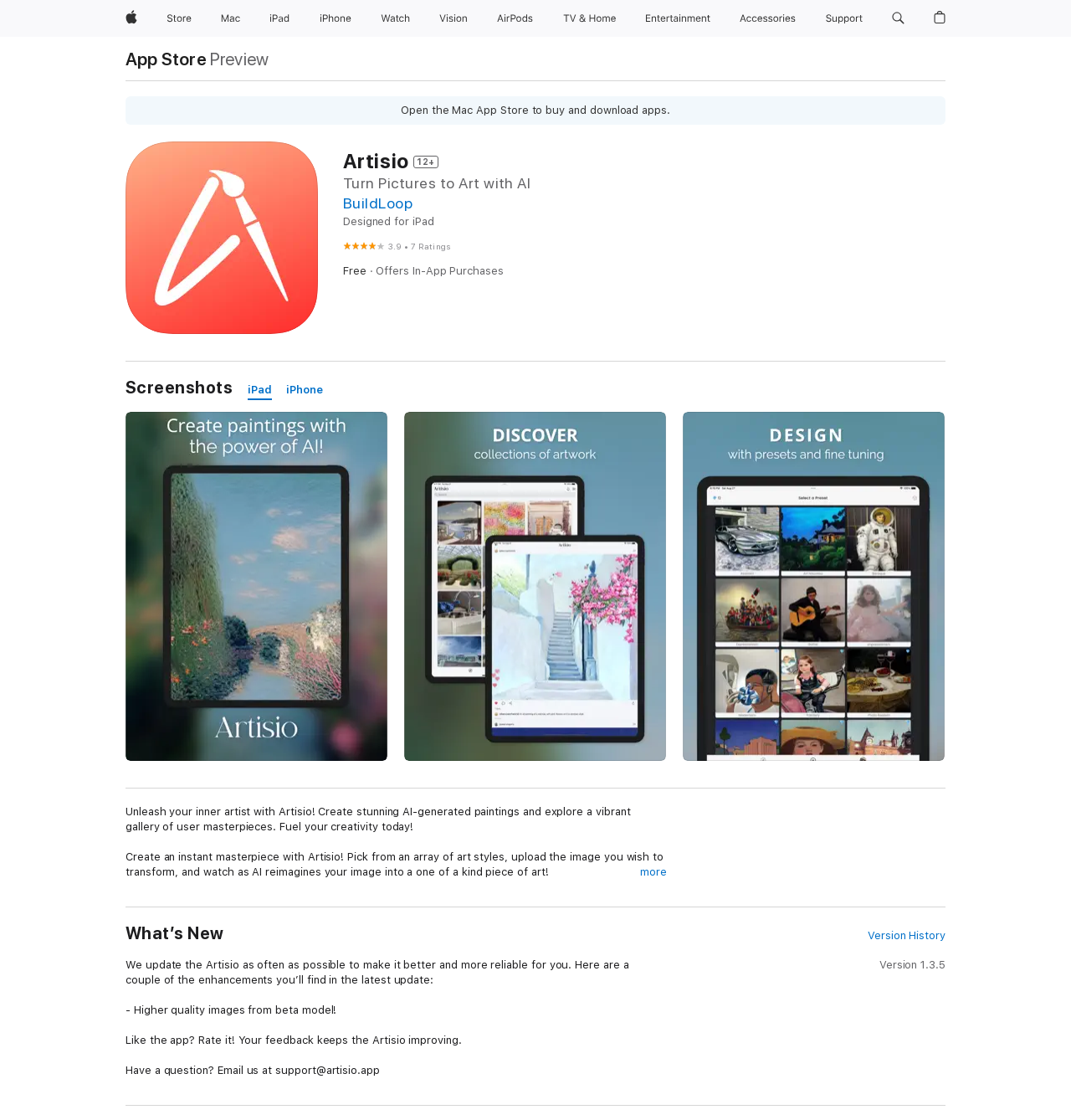What is the rating of the app?
Use the image to answer the question with a single word or phrase.

3.9 out of 5